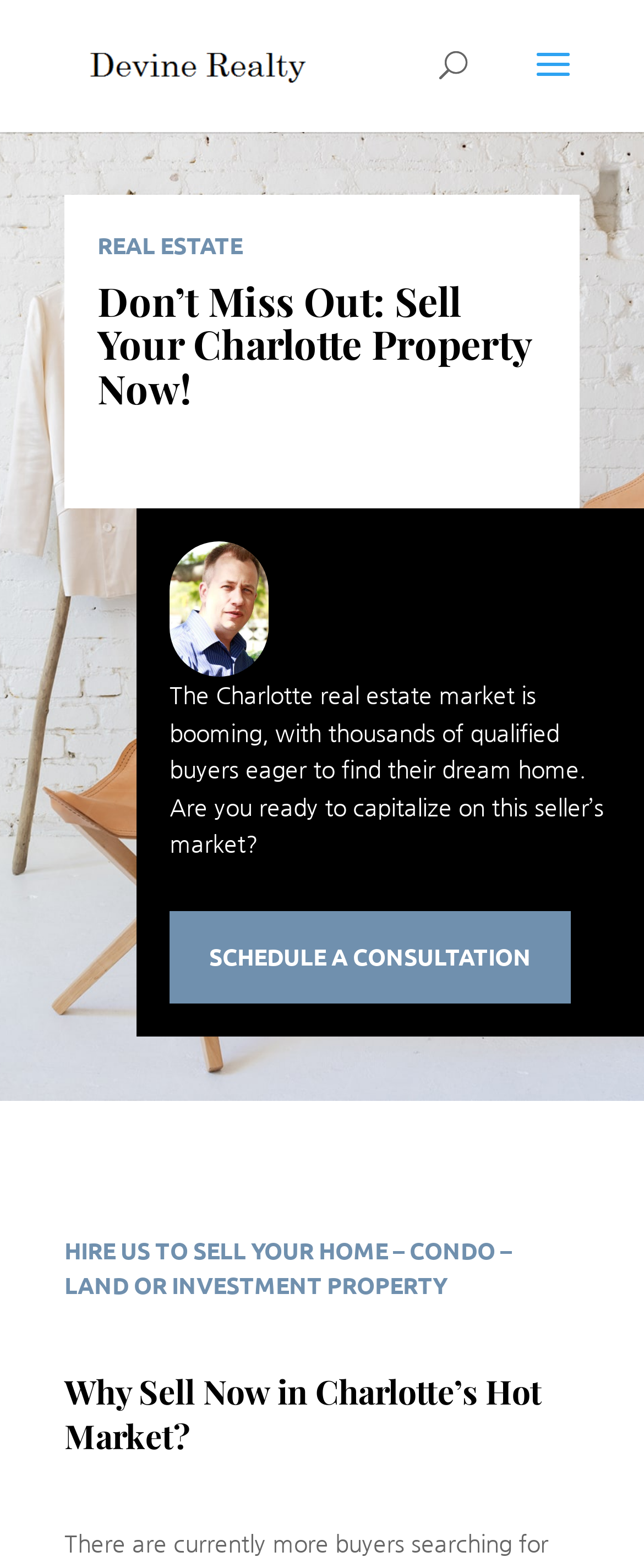Please respond in a single word or phrase: 
What is the current state of the Charlotte real estate market?

Booming